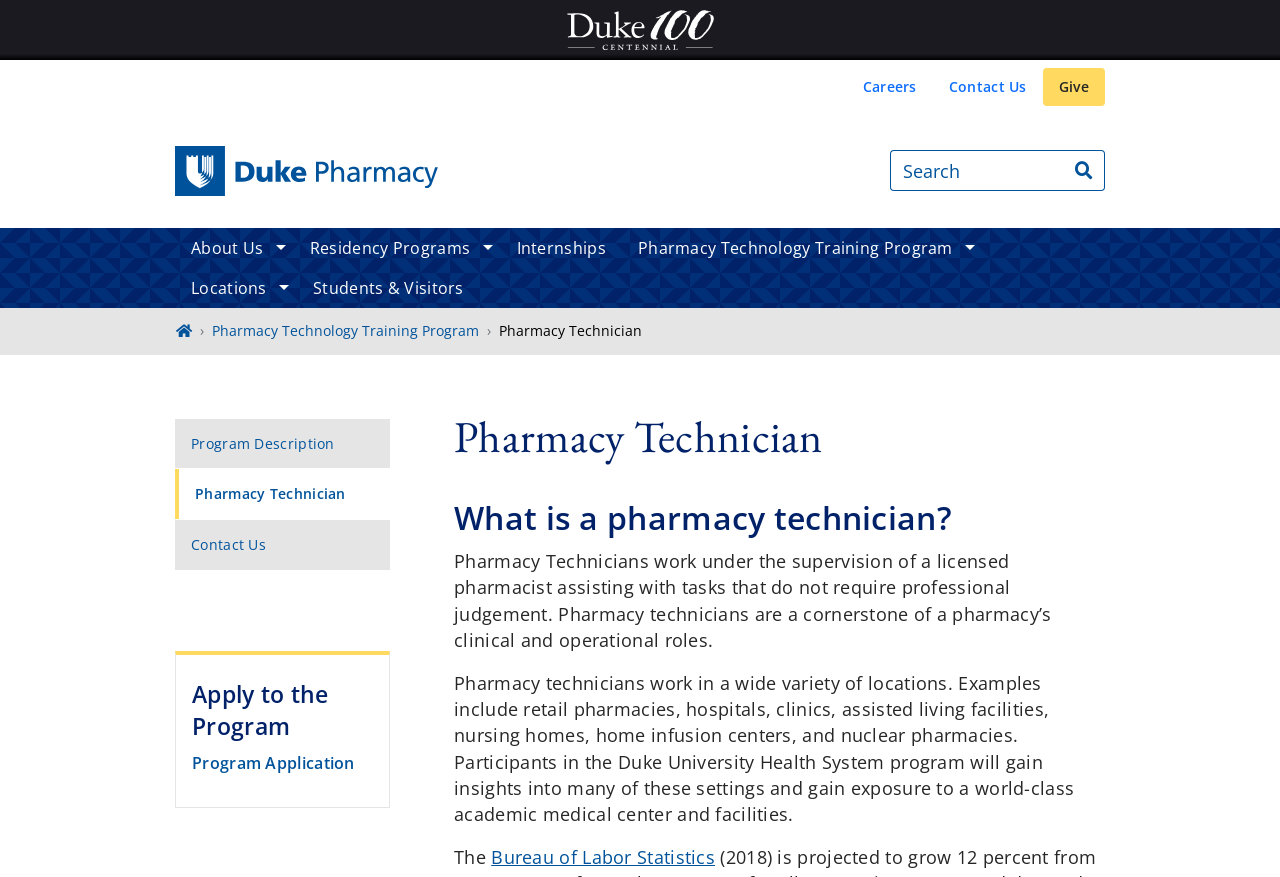Locate the bounding box for the described UI element: "Contact Us". Ensure the coordinates are four float numbers between 0 and 1, formatted as [left, top, right, bottom].

[0.137, 0.593, 0.305, 0.65]